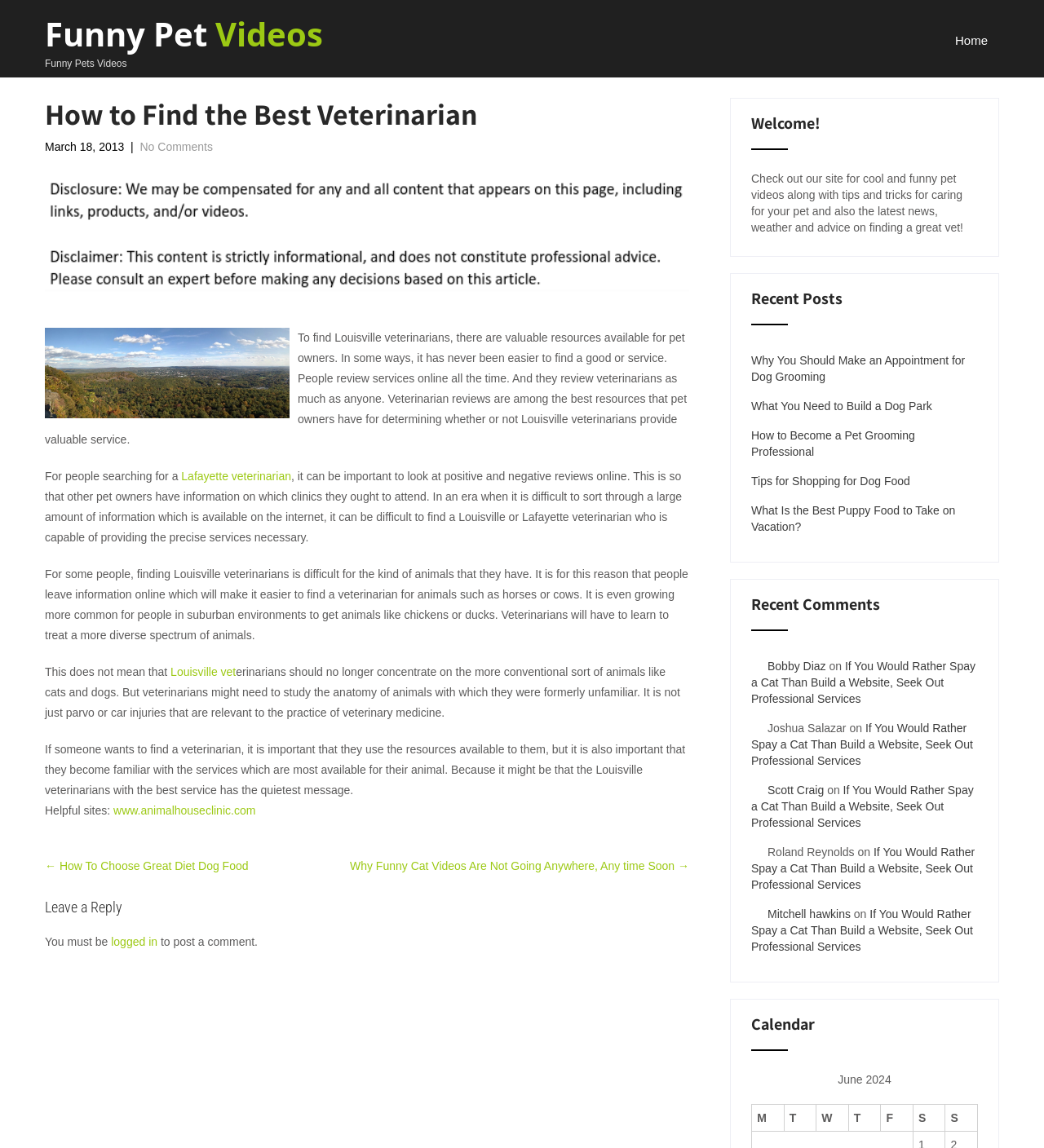Locate the bounding box coordinates of the element that should be clicked to execute the following instruction: "Click the HOME link".

None